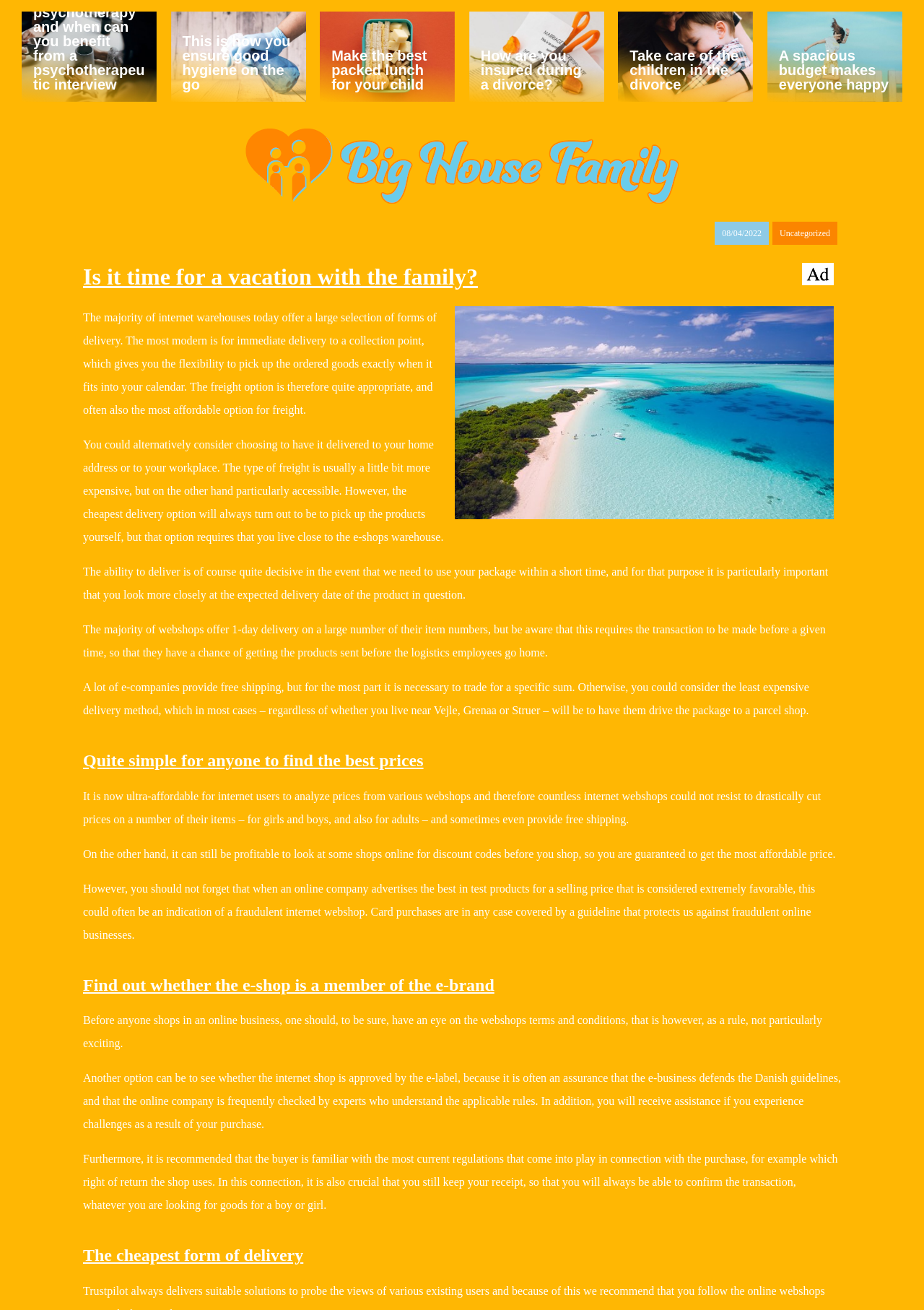How many links are on the webpage?
Look at the image and answer with only one word or phrase.

7